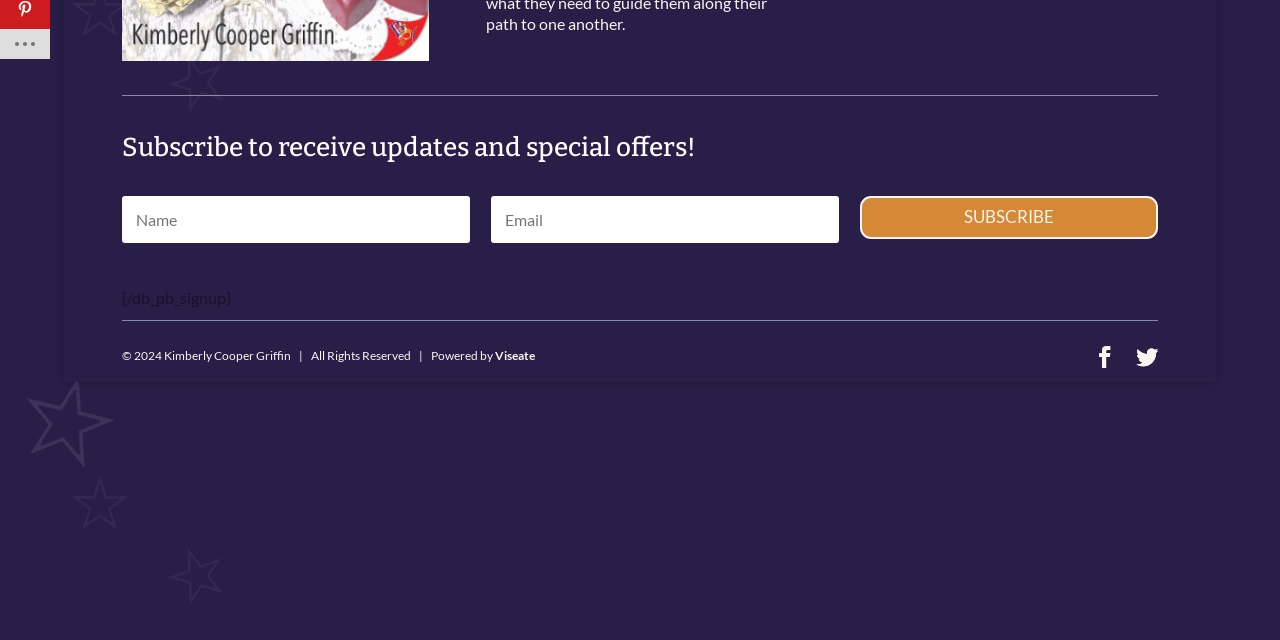Give the bounding box coordinates for the element described by: "name="et_pb_signup_email" placeholder="Email"".

[0.383, 0.306, 0.656, 0.38]